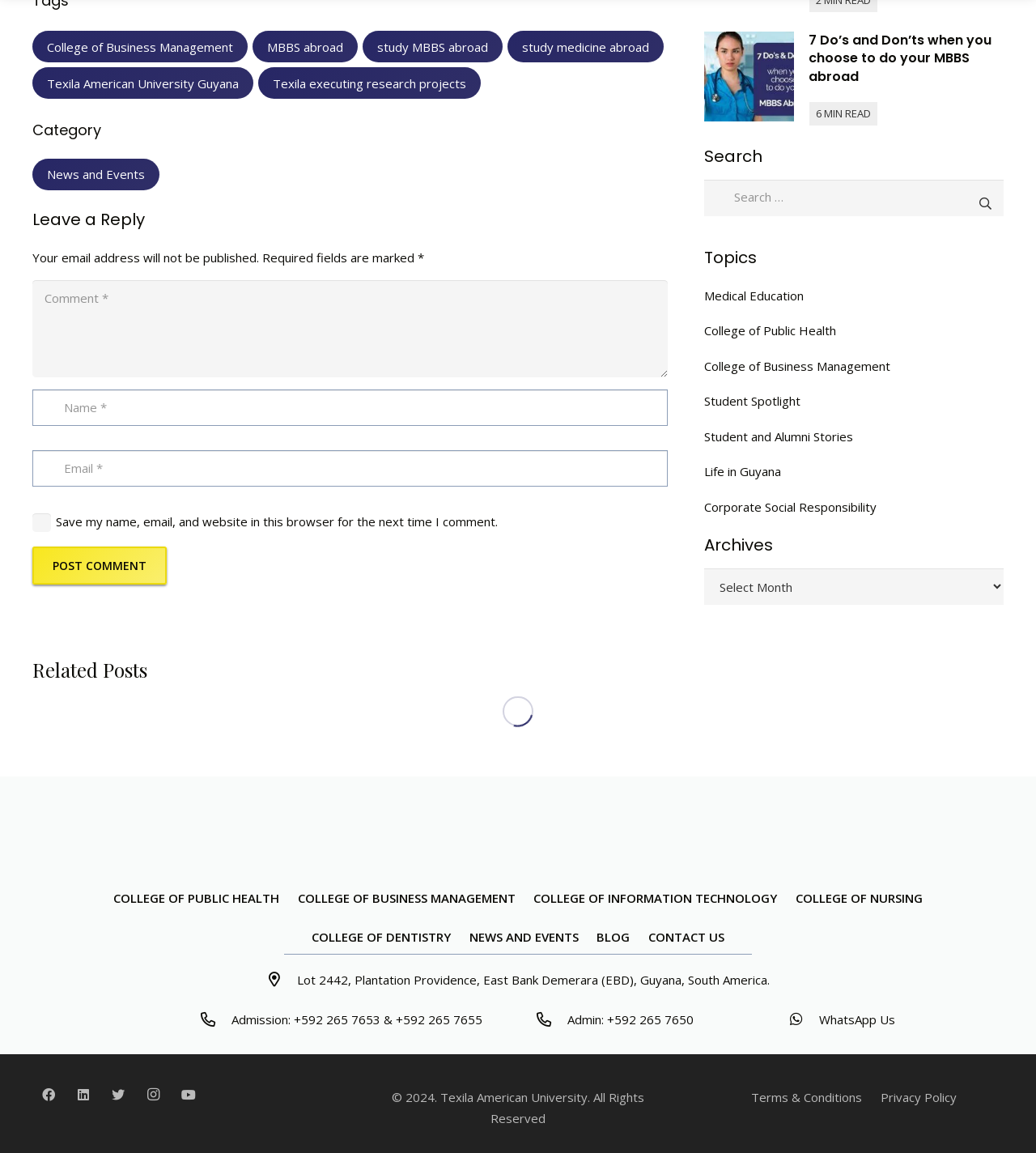Show the bounding box coordinates for the HTML element as described: "Acceptable Use".

None